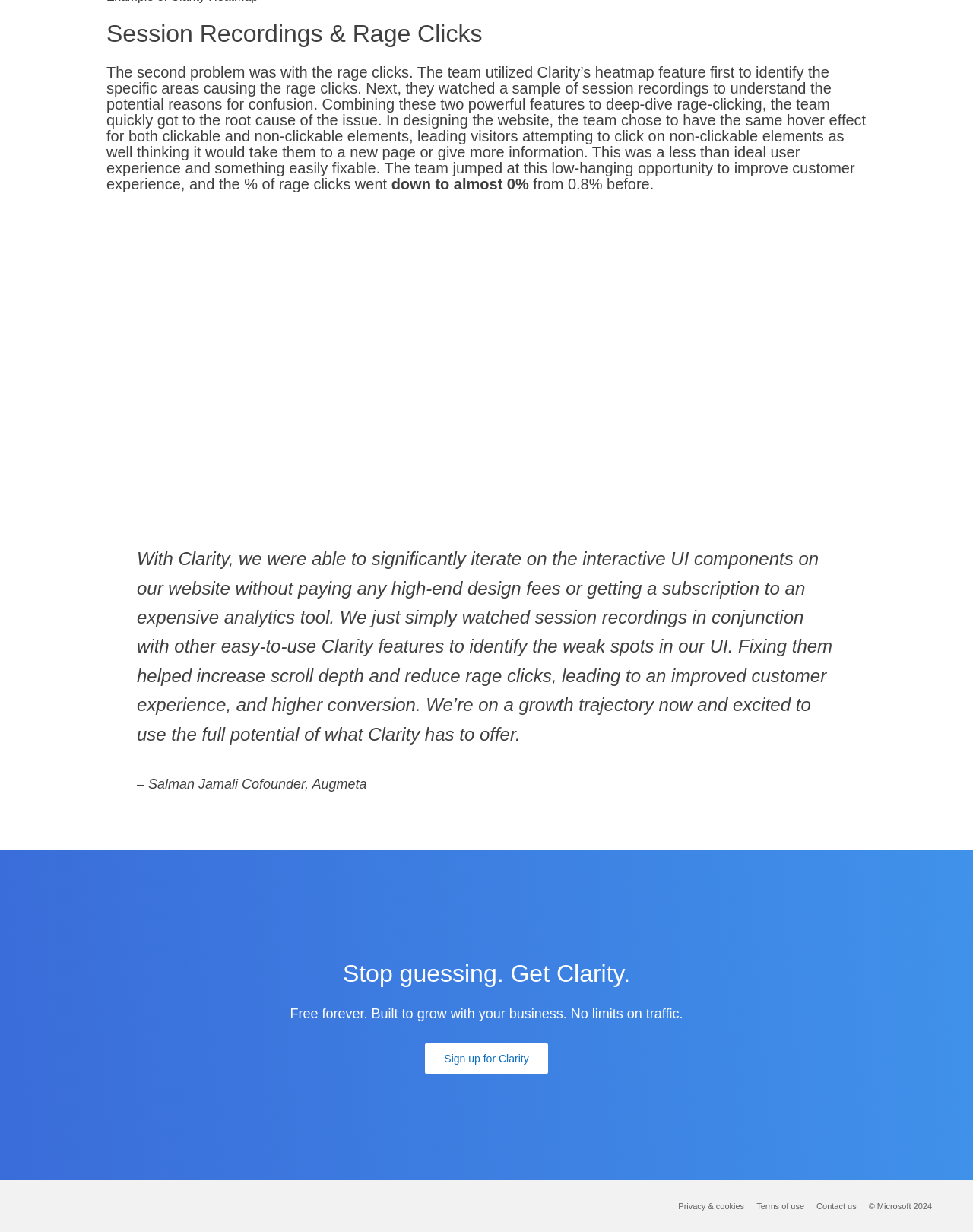Provide the bounding box coordinates of the HTML element this sentence describes: "Sign up for Clarity". The bounding box coordinates consist of four float numbers between 0 and 1, i.e., [left, top, right, bottom].

[0.437, 0.847, 0.563, 0.871]